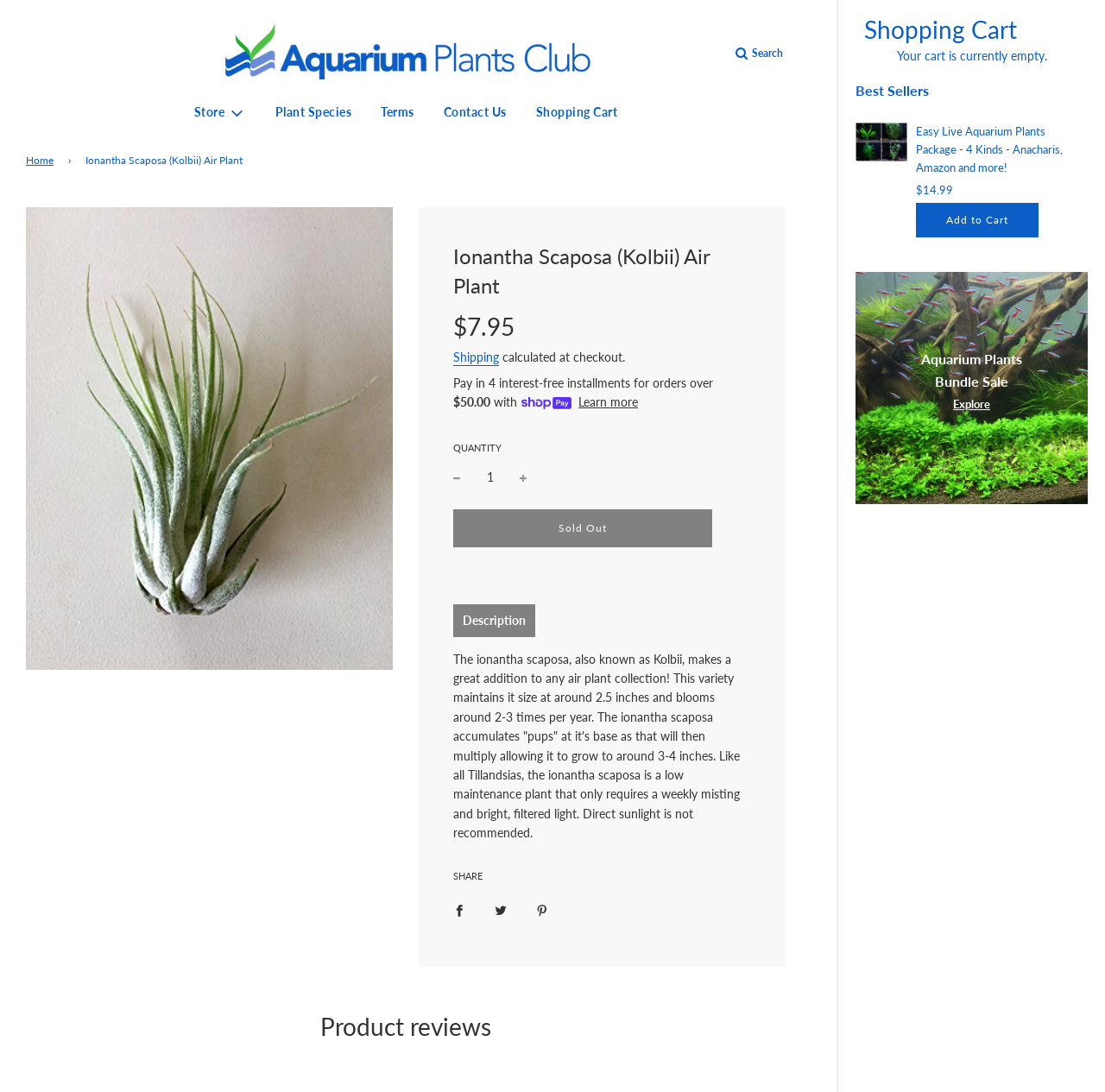Provide the bounding box coordinates of the area you need to click to execute the following instruction: "Explore".

[0.862, 0.364, 0.896, 0.377]